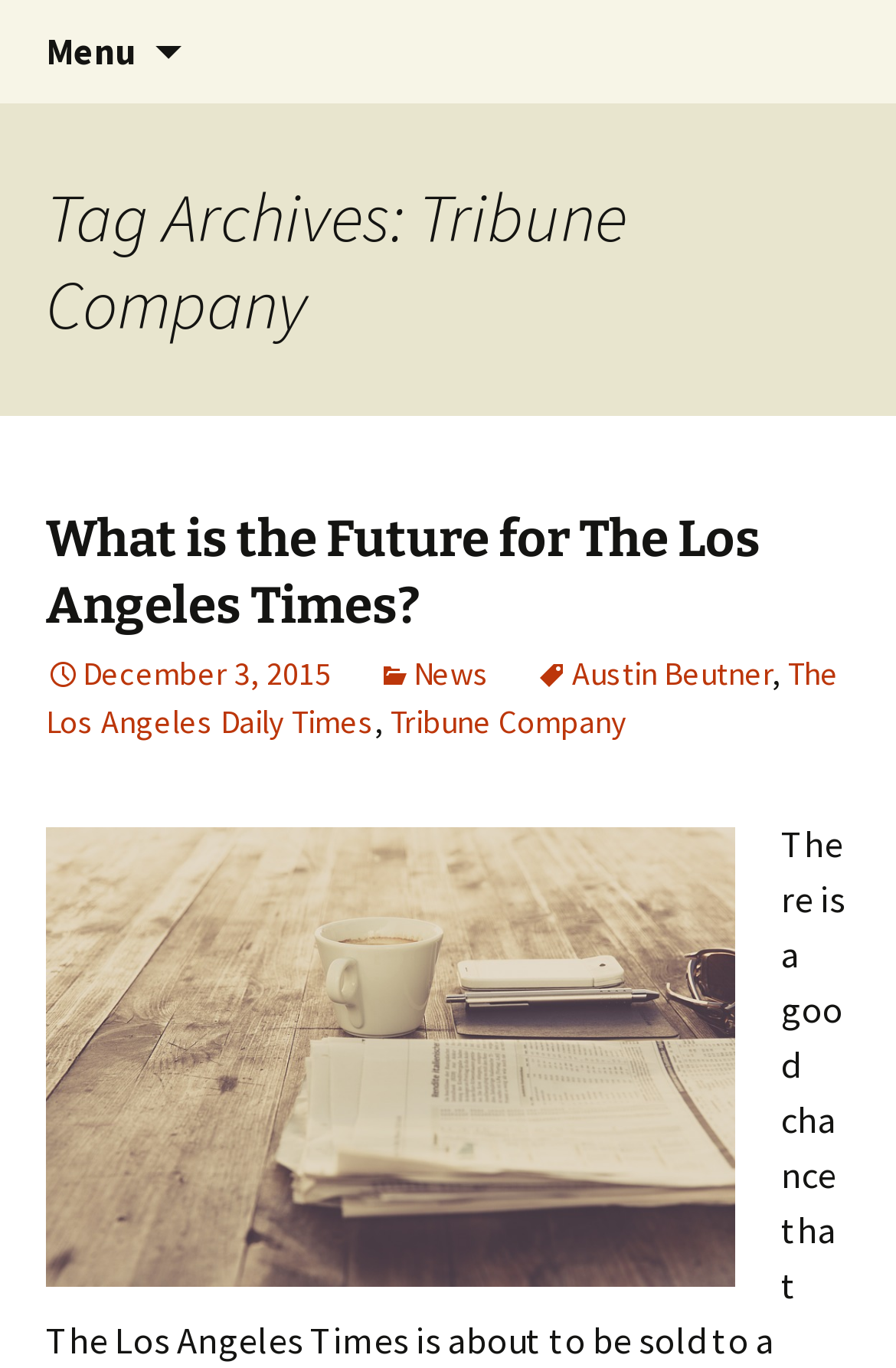How many links are there in the article section?
Craft a detailed and extensive response to the question.

I counted the number of links in the article section by looking at the links 'What is the Future for The Los Angeles Times?', ' December 3, 2015', ' News', ' Austin Beutner', and 'The Los Angeles Daily Times'.